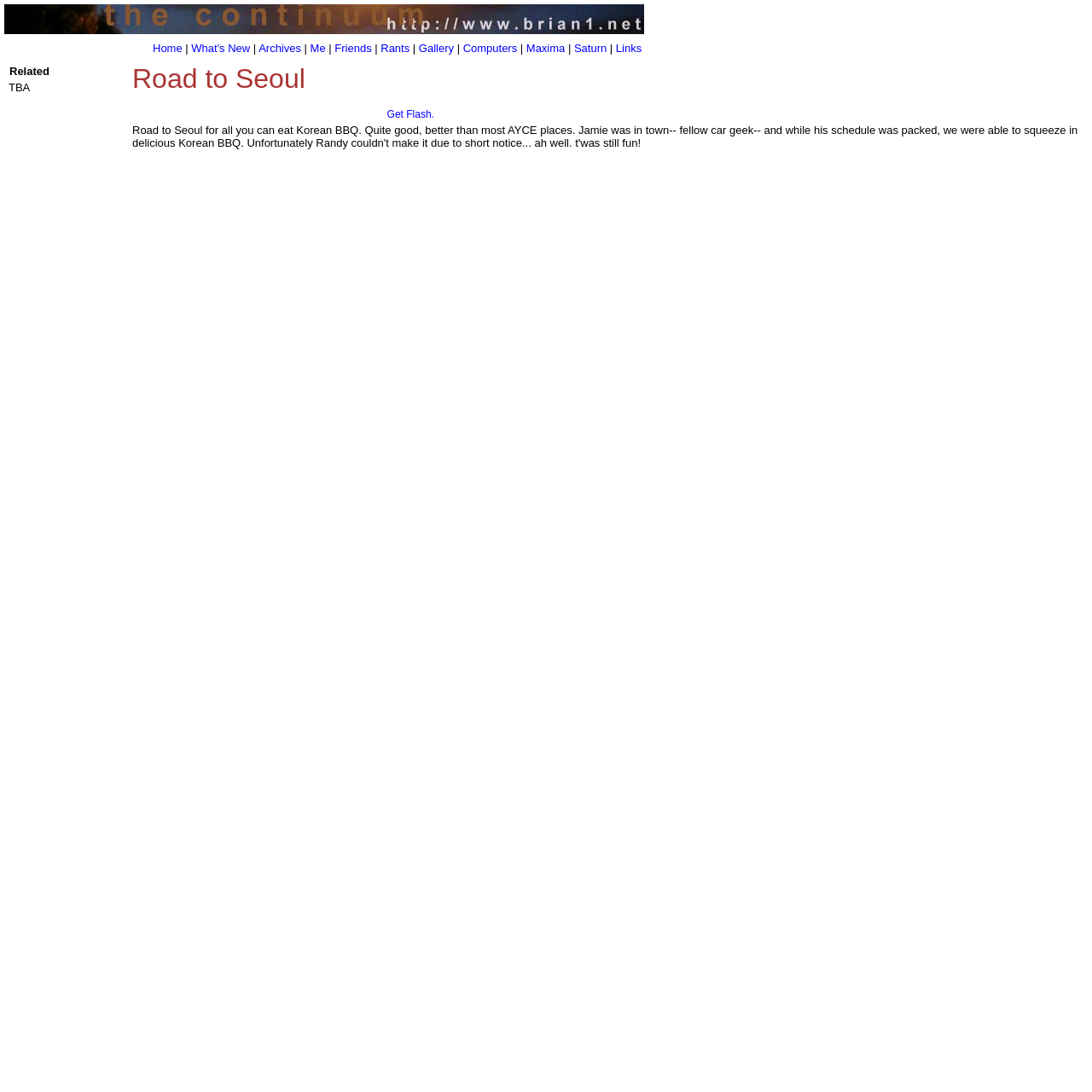Based on the element description, predict the bounding box coordinates (top-left x, top-left y, bottom-right x, bottom-right y) for the UI element in the screenshot: What's New

[0.175, 0.038, 0.229, 0.05]